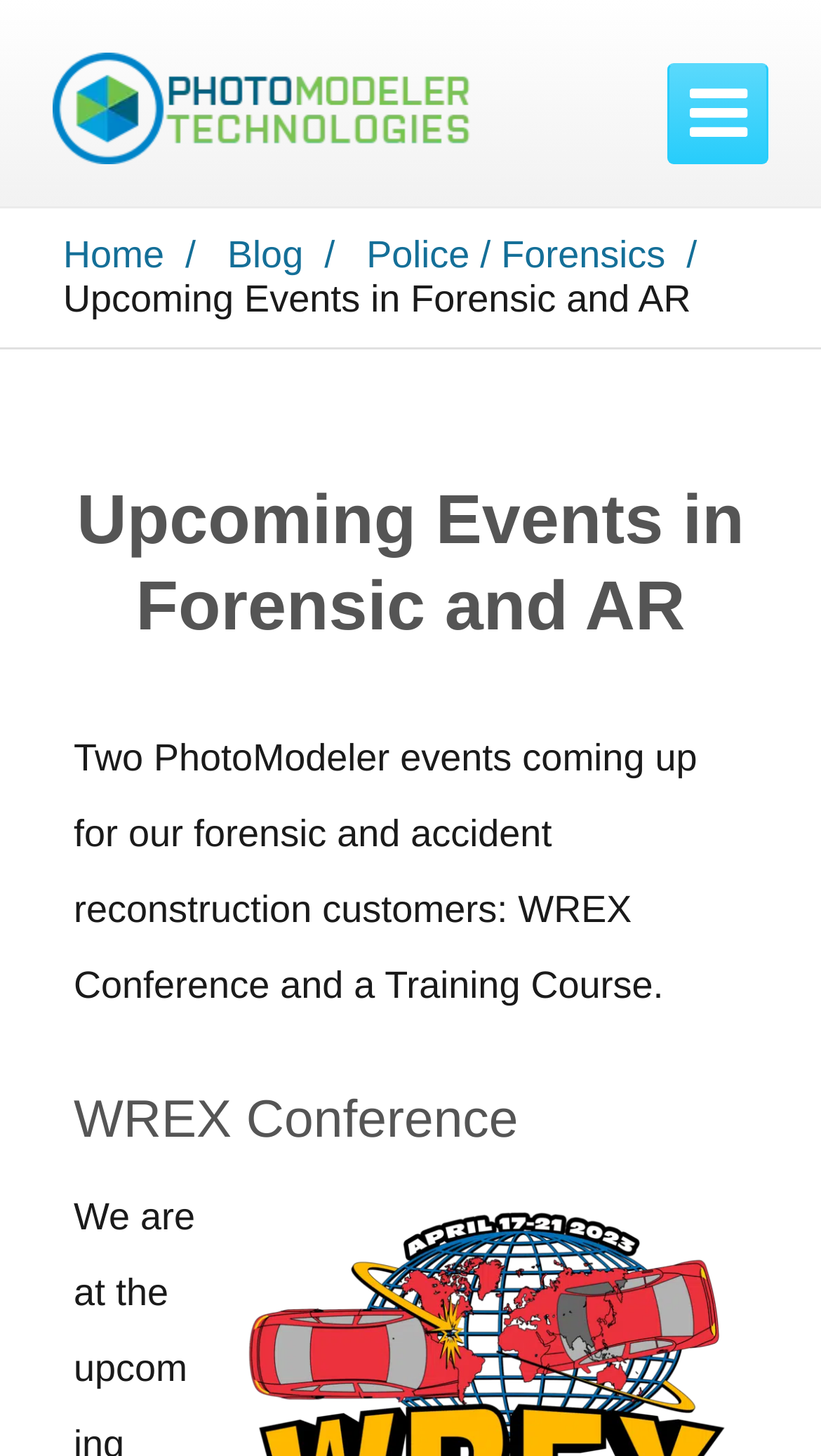Provide the bounding box coordinates of the HTML element this sentence describes: "Police / Forensics /". The bounding box coordinates consist of four float numbers between 0 and 1, i.e., [left, top, right, bottom].

[0.433, 0.16, 0.875, 0.189]